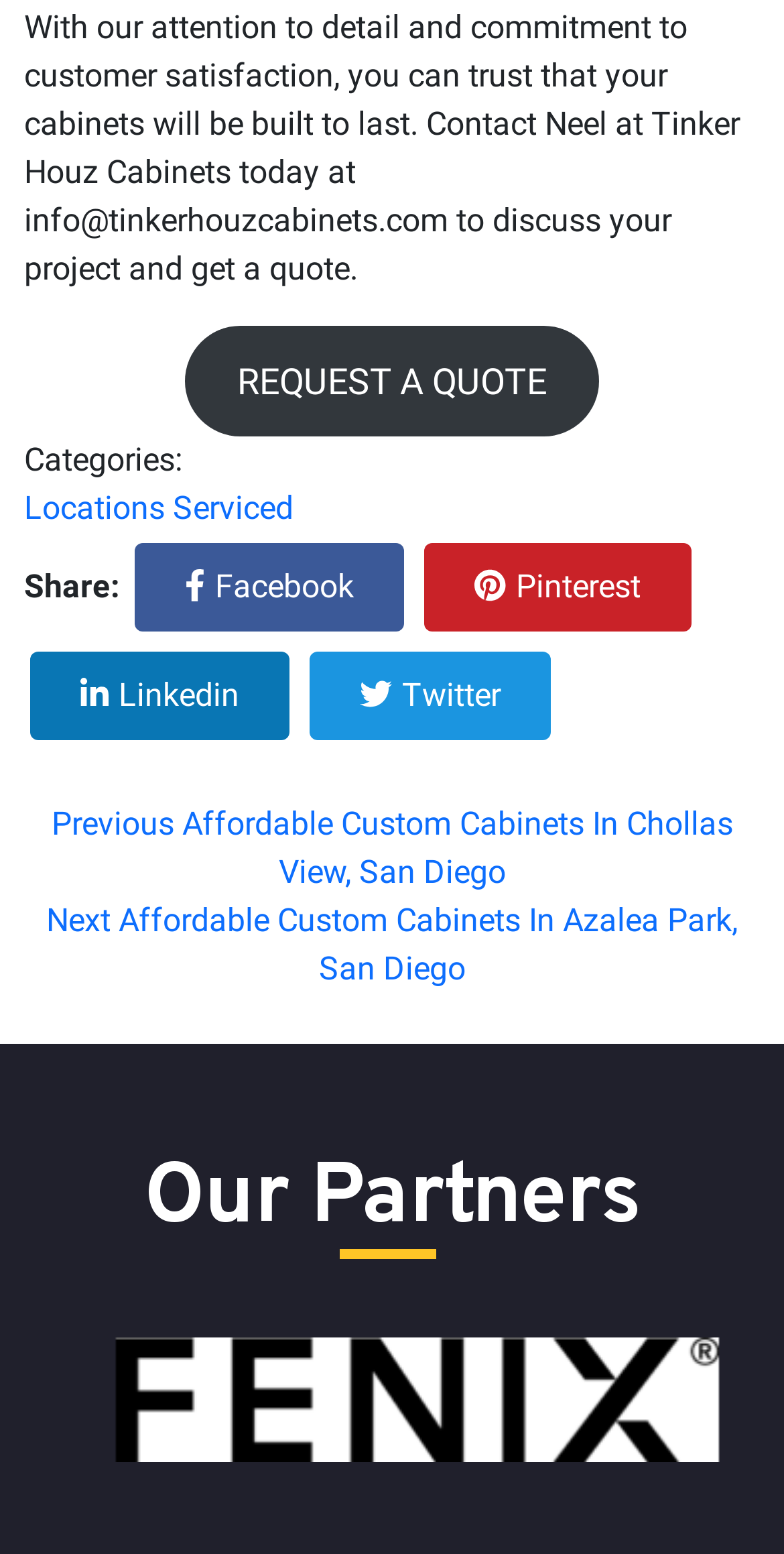Extract the bounding box coordinates for the described element: "REQUEST A QUOTE". The coordinates should be represented as four float numbers between 0 and 1: [left, top, right, bottom].

[0.236, 0.209, 0.764, 0.28]